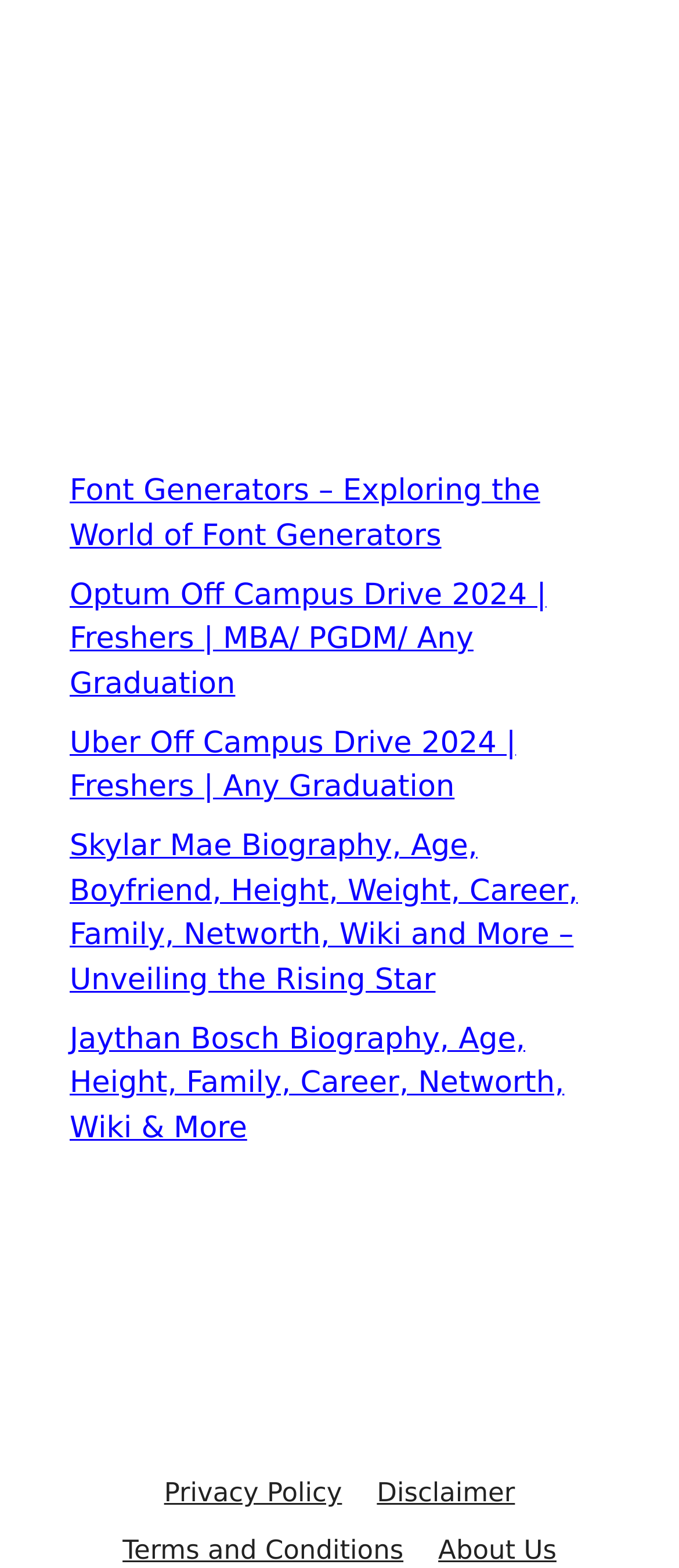Please respond in a single word or phrase: 
How many links are there in the footer section?

4